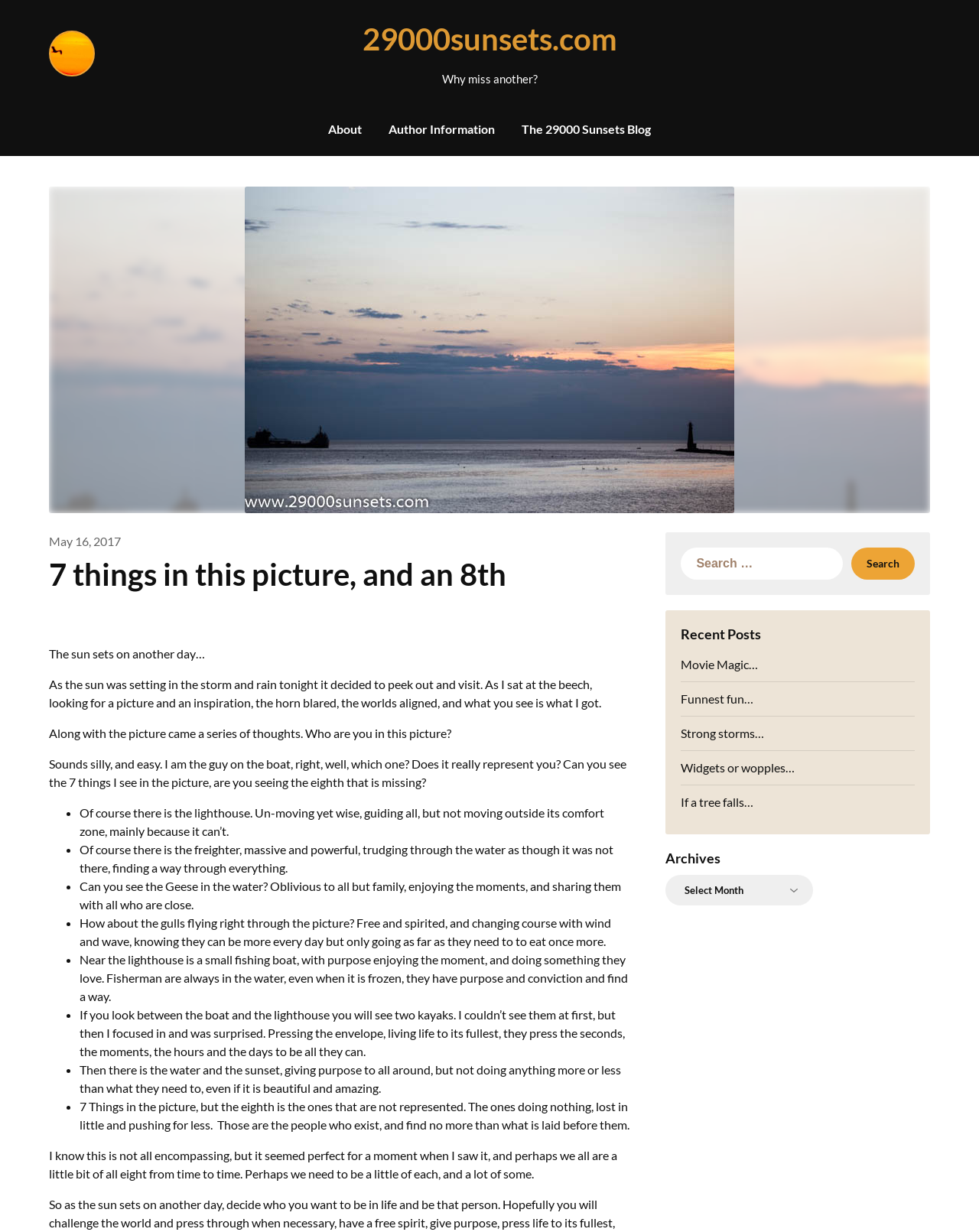Identify the bounding box coordinates for the UI element described as: "May 16, 2017". The coordinates should be provided as four floats between 0 and 1: [left, top, right, bottom].

[0.05, 0.433, 0.123, 0.445]